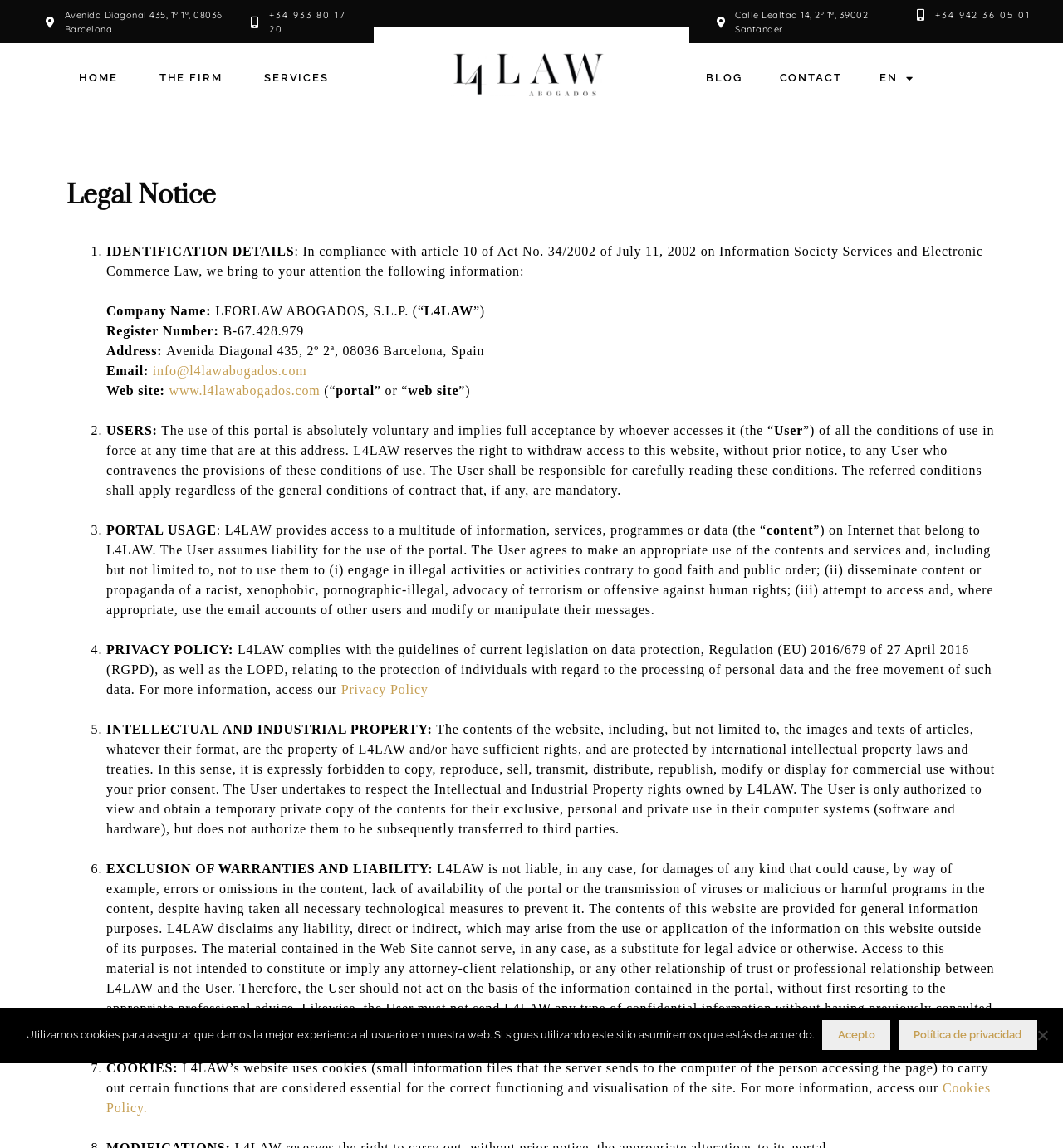Find the bounding box coordinates of the UI element according to this description: "THE FIRM".

[0.13, 0.056, 0.229, 0.08]